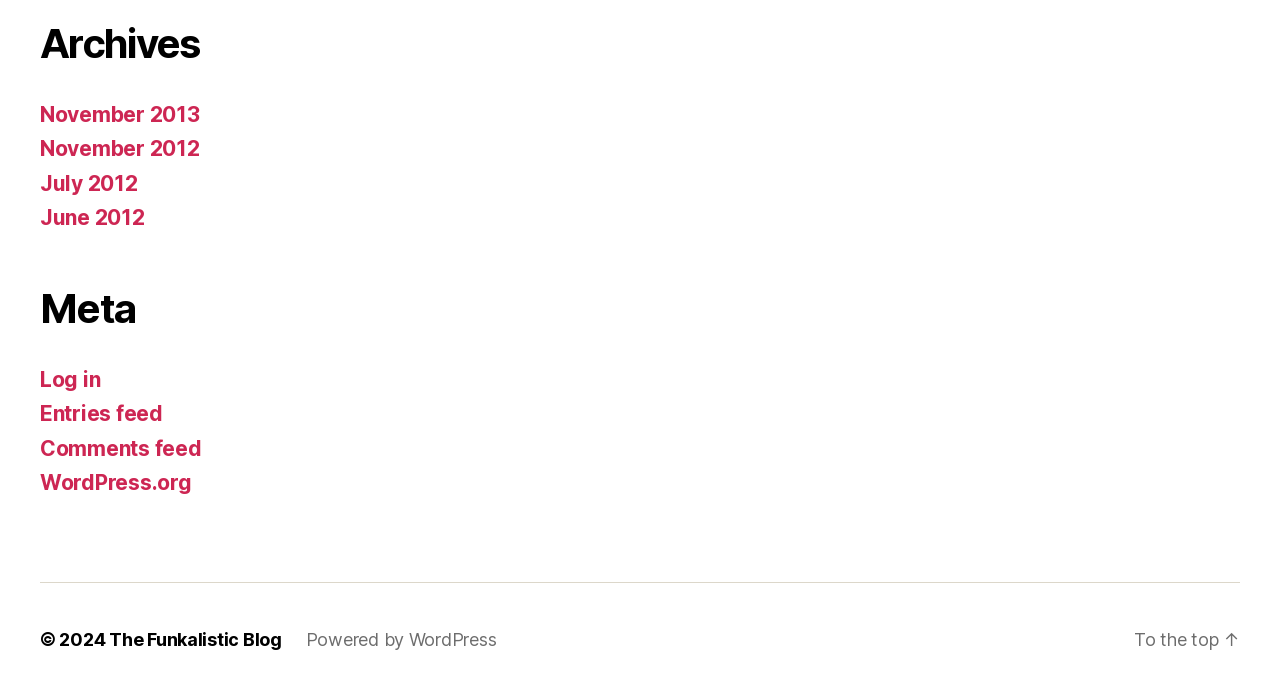Based on the description "Log in", find the bounding box of the specified UI element.

[0.031, 0.527, 0.078, 0.563]